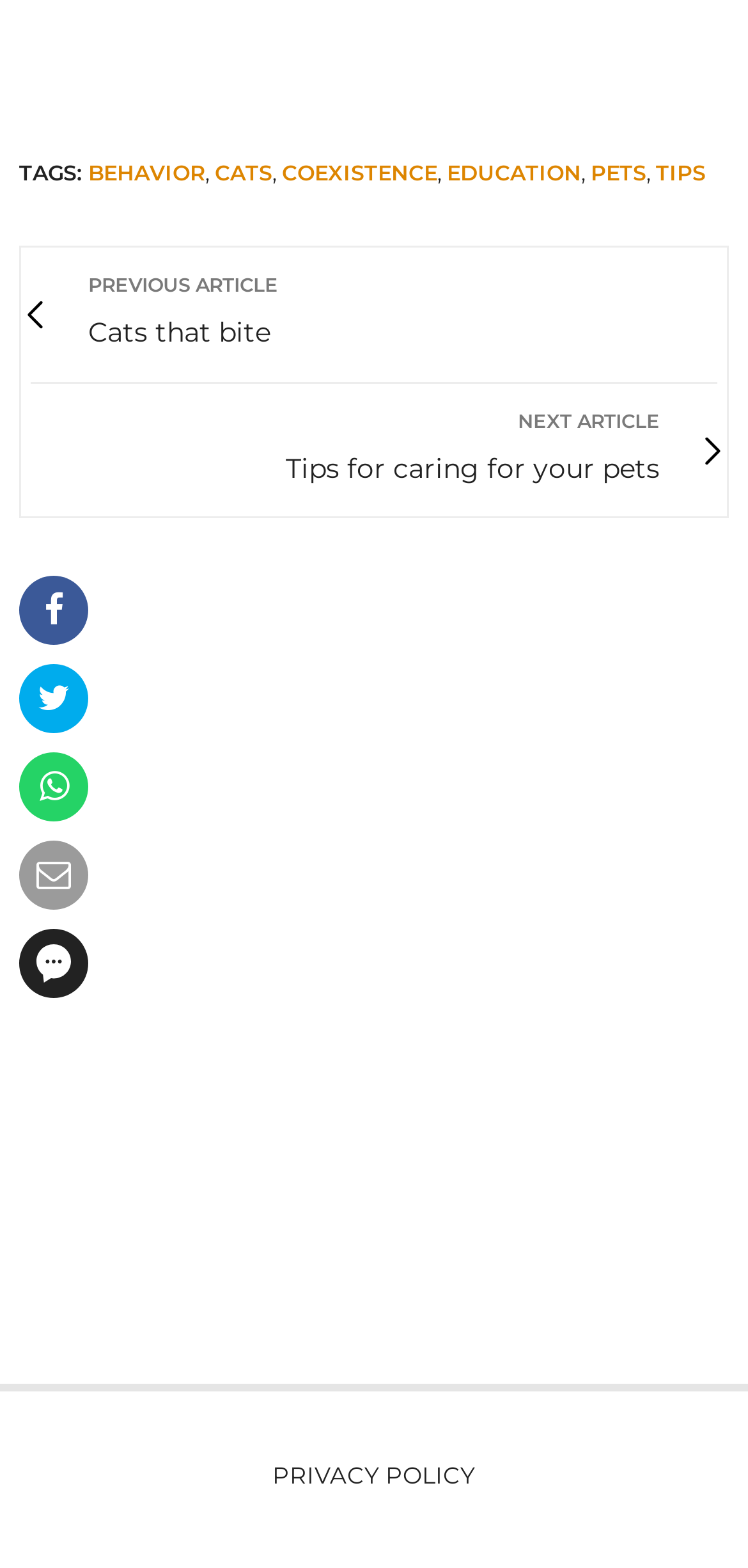Can you specify the bounding box coordinates of the area that needs to be clicked to fulfill the following instruction: "Go to the 'NEXT ARTICLE'"?

[0.067, 0.263, 0.933, 0.311]